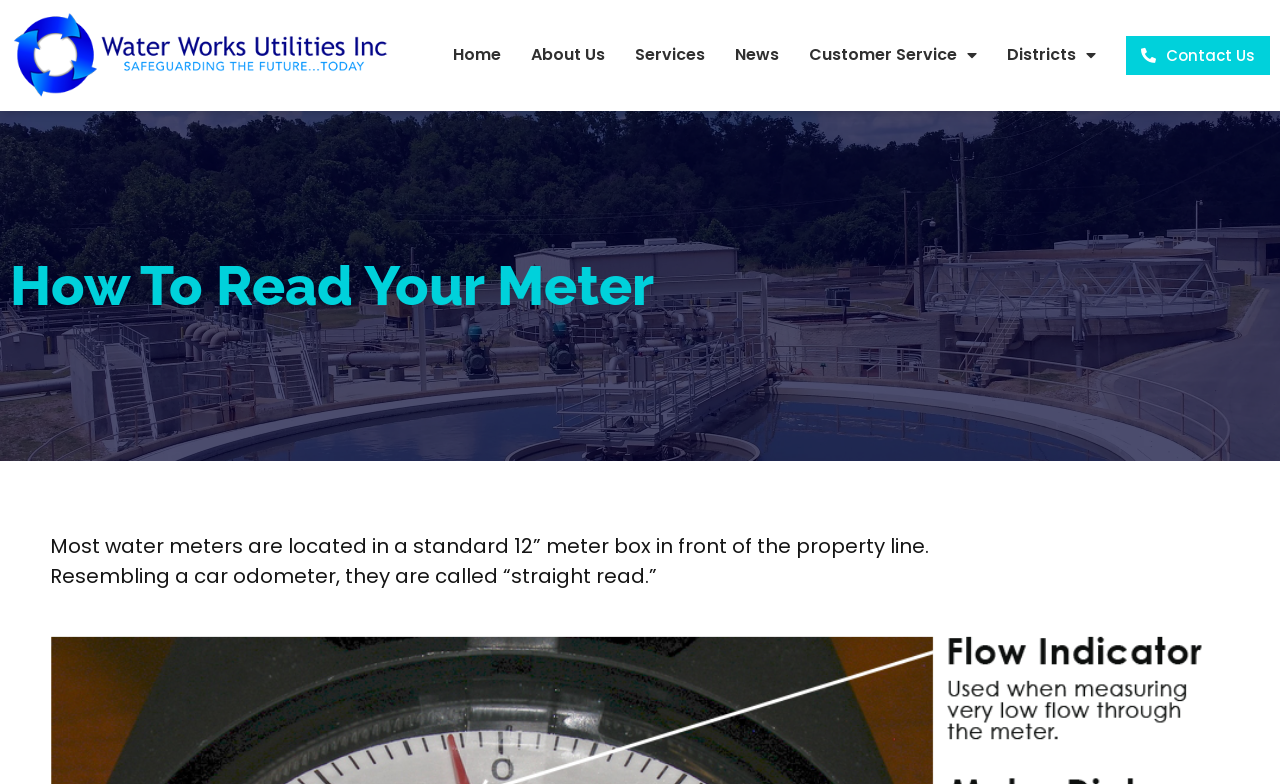Based on what you see in the screenshot, provide a thorough answer to this question: What is the location of most water meters?

I found this answer by reading the StaticText element that says 'Most water meters are located in a standard 12” meter box in front of the property line.'